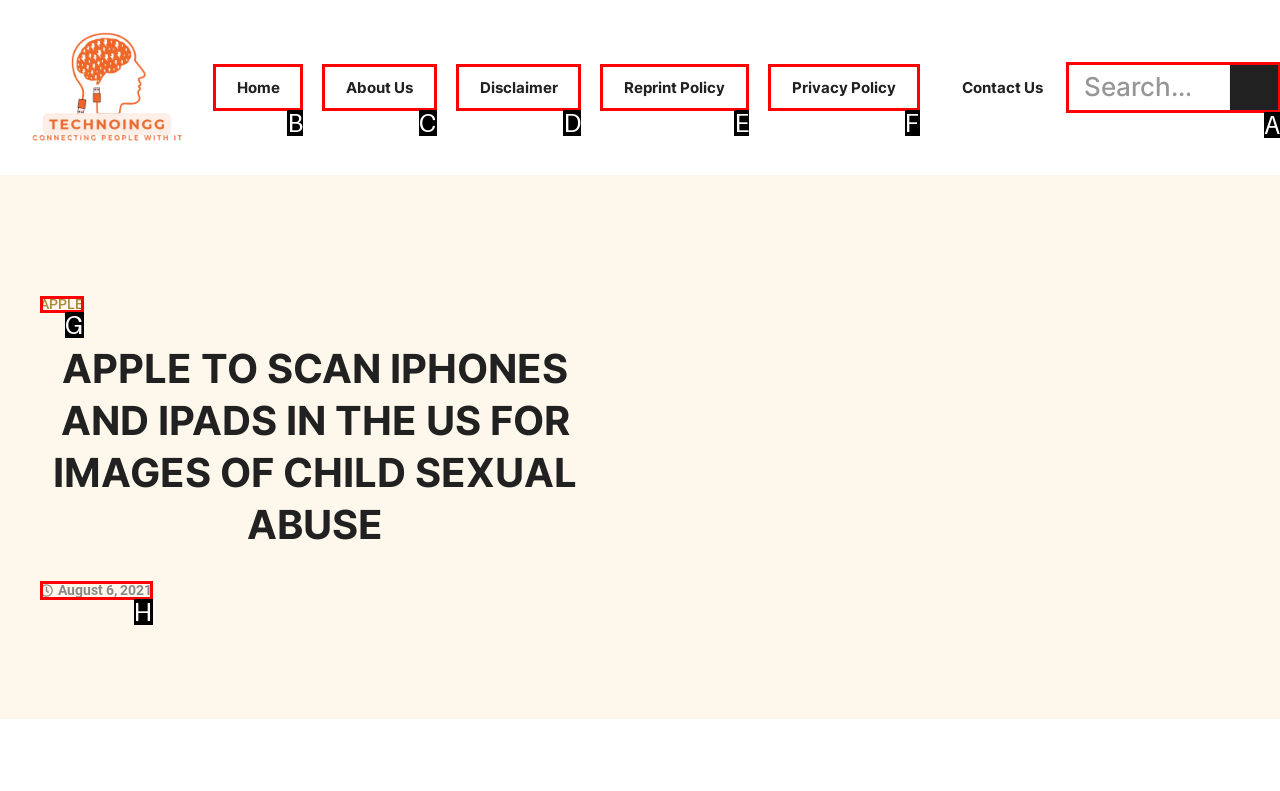Identify the correct UI element to click to follow this instruction: search for something
Respond with the letter of the appropriate choice from the displayed options.

A